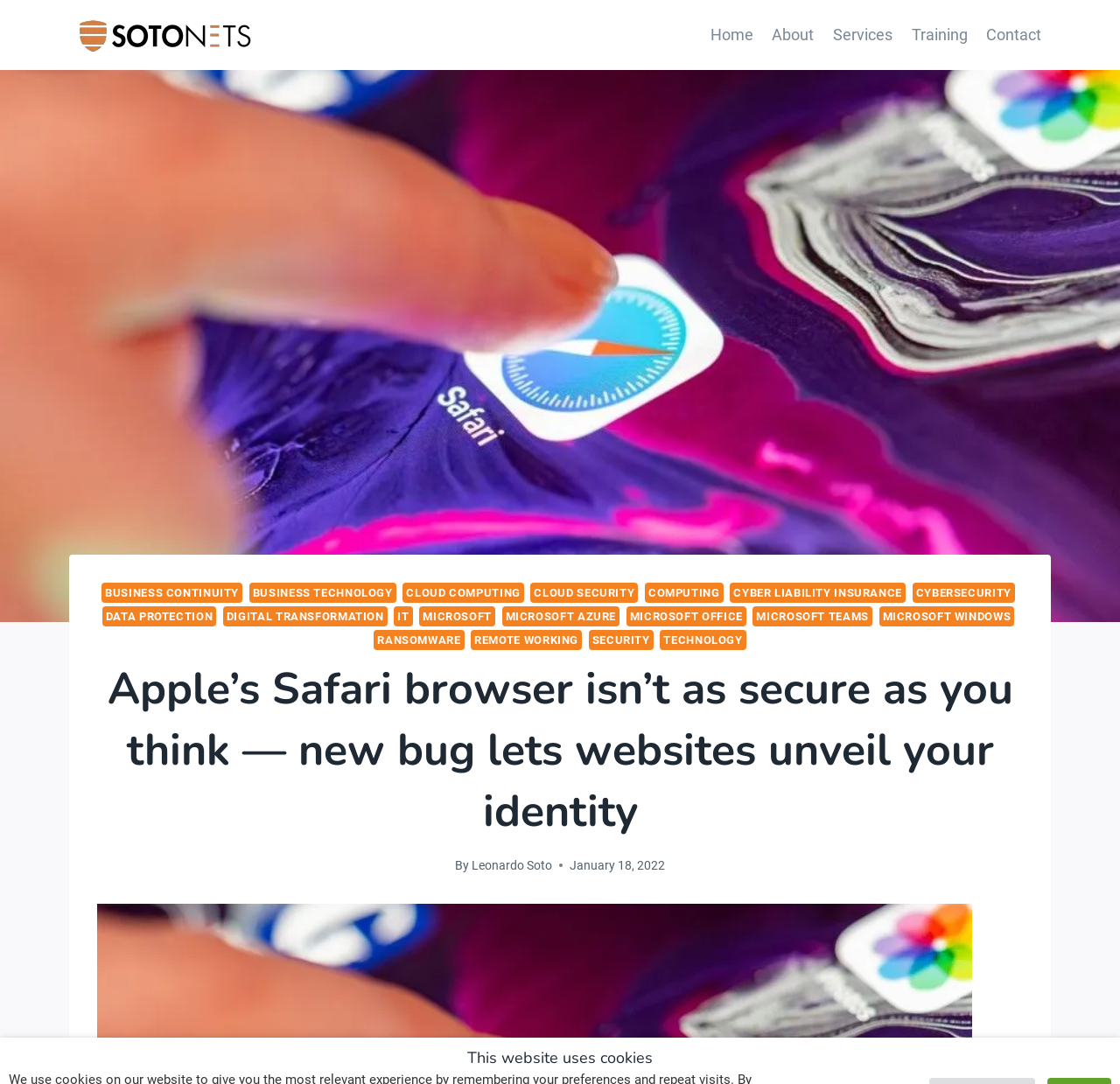Identify the bounding box coordinates of the region that should be clicked to execute the following instruction: "Click on the SotoNets logo".

[0.062, 0.012, 0.231, 0.053]